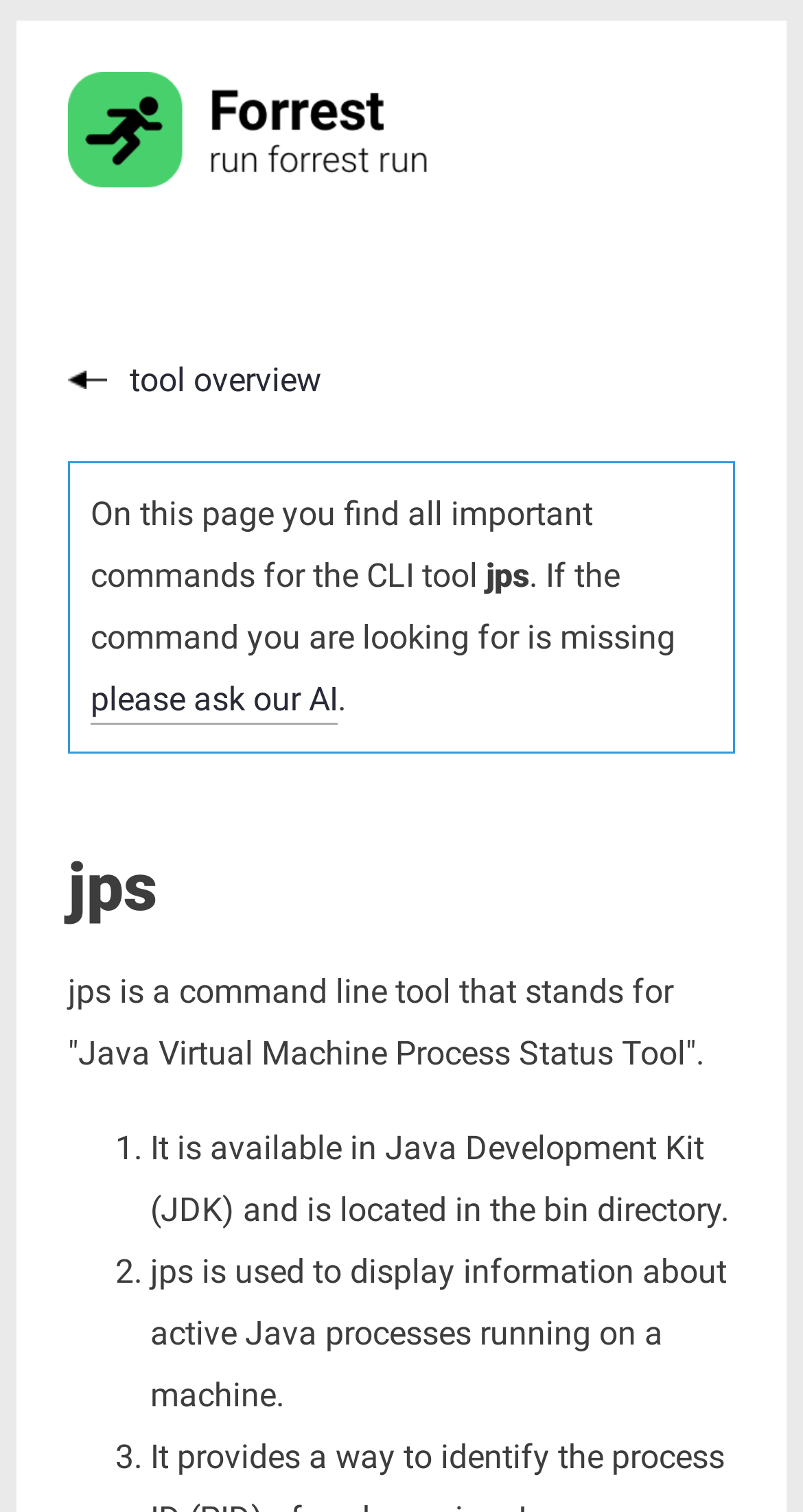What is the purpose of the jps command?
Look at the screenshot and respond with a single word or phrase.

display information about active Java processes